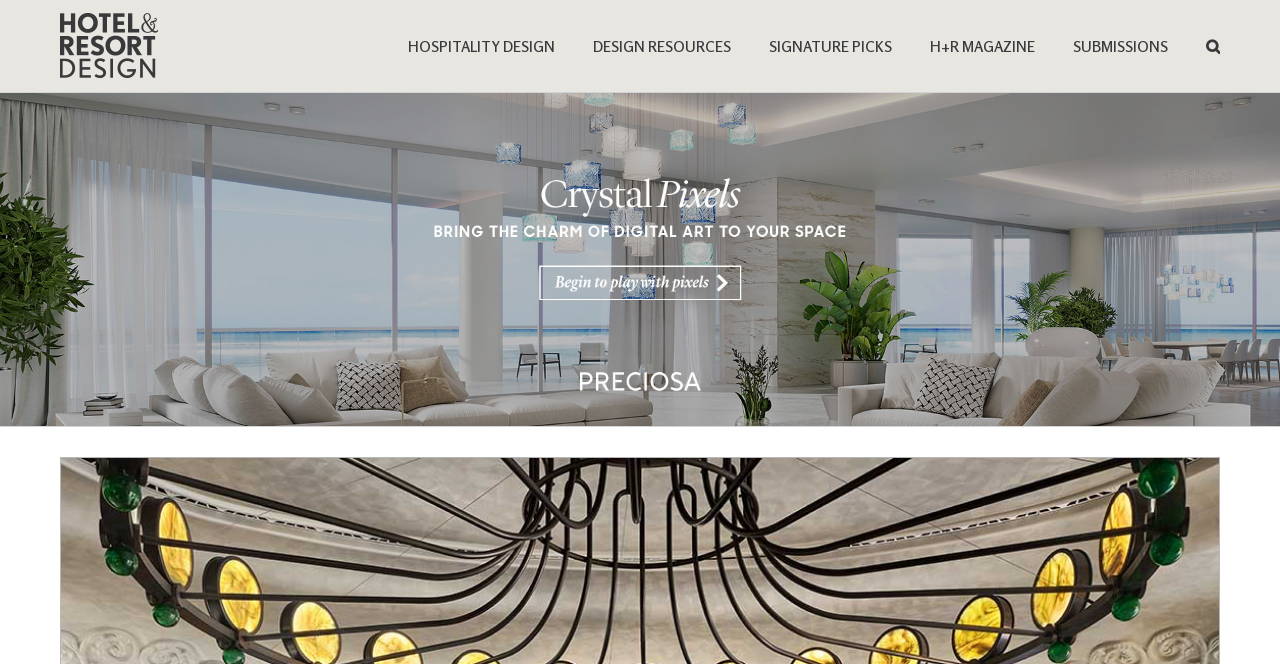Is the search button expanded?
Using the visual information, respond with a single word or phrase.

No